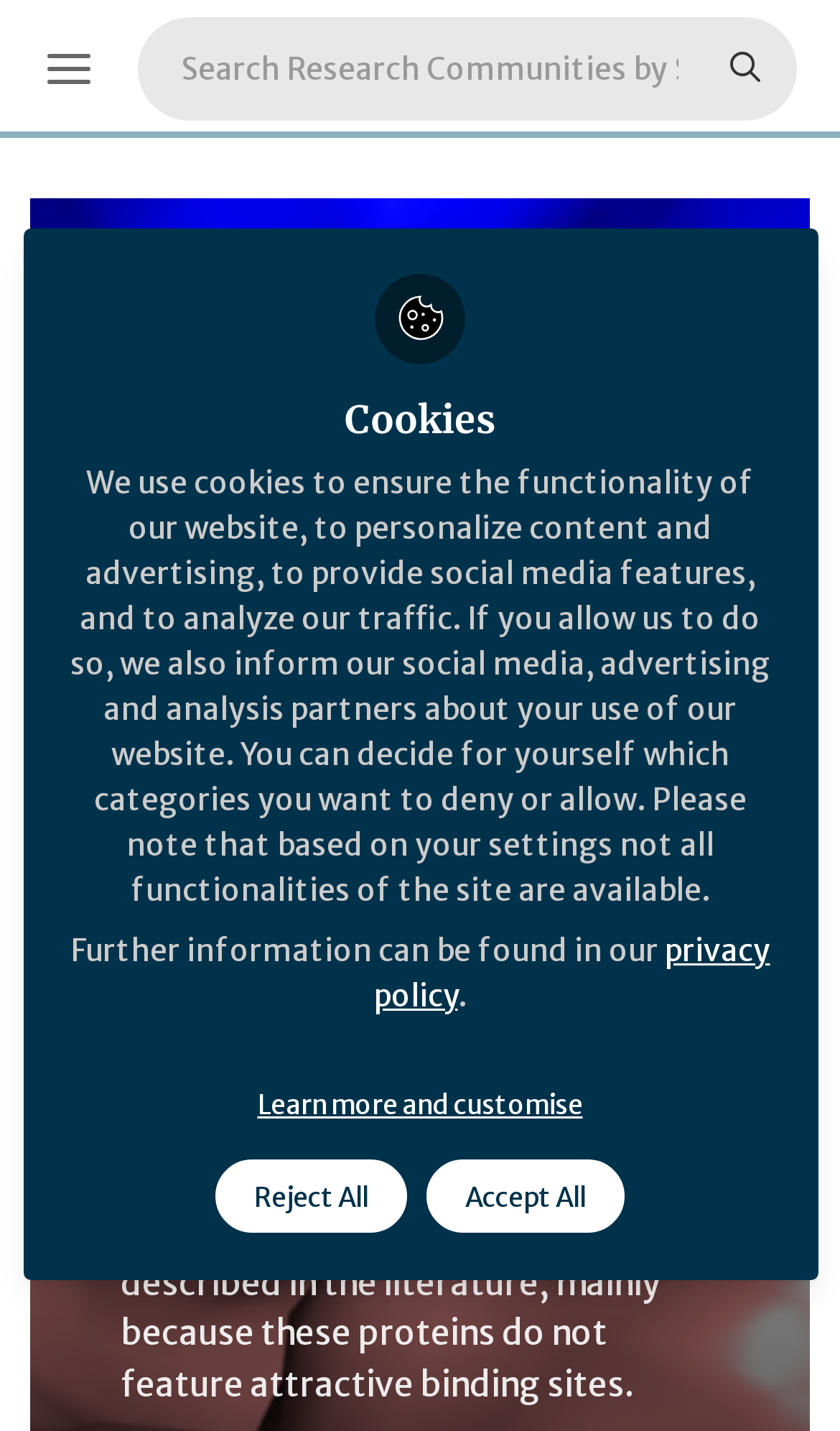What type of proteins are mentioned?
Using the information from the image, answer the question thoroughly.

The webpage mentions C-type lectin-like proteins as a new family of therapeutic targets for a broad range of diseases. This information is obtained from the static text element that describes the content of the webpage.